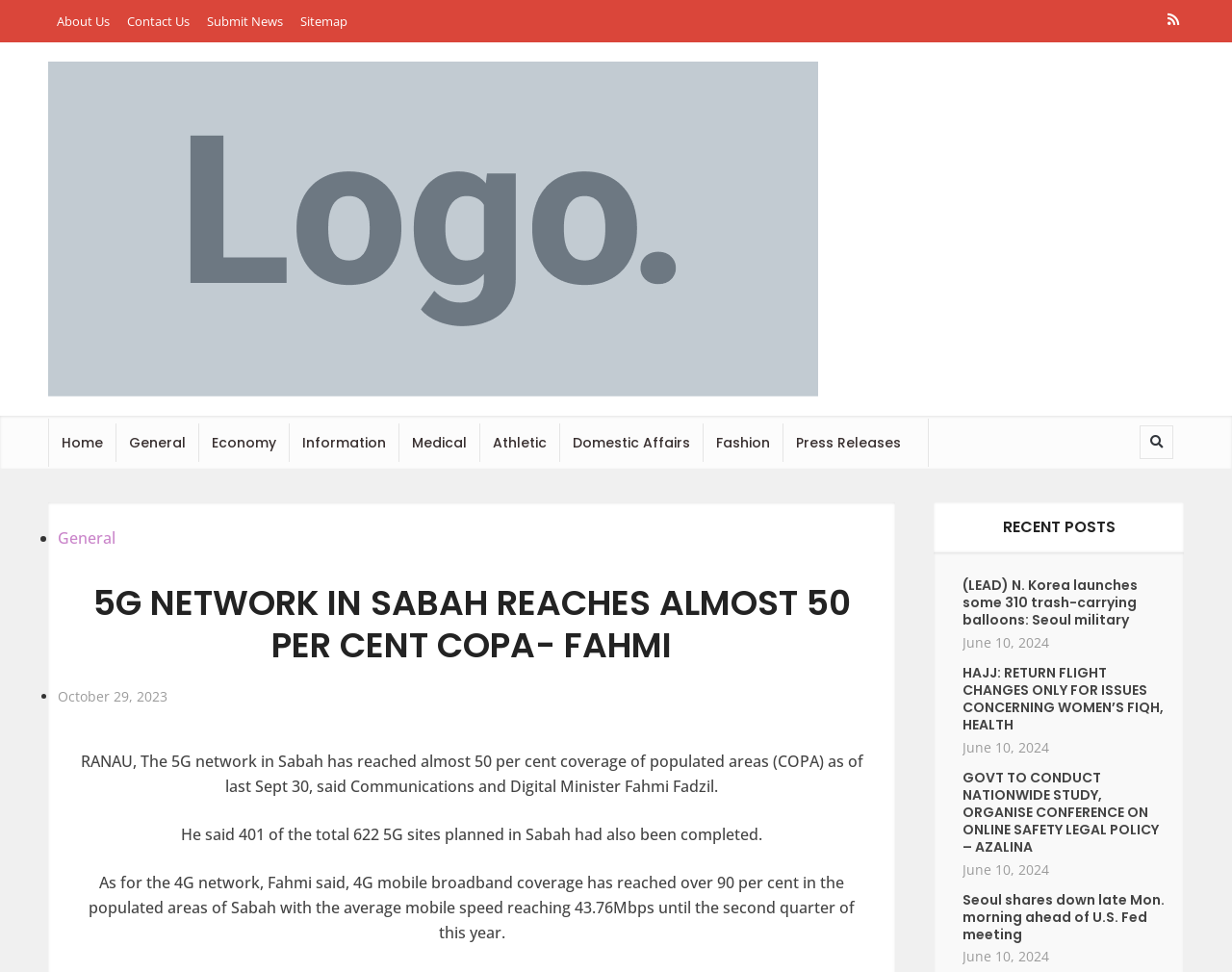Please identify the bounding box coordinates of the area that needs to be clicked to follow this instruction: "Read the 'Build your resume in 5 minutes' section".

None